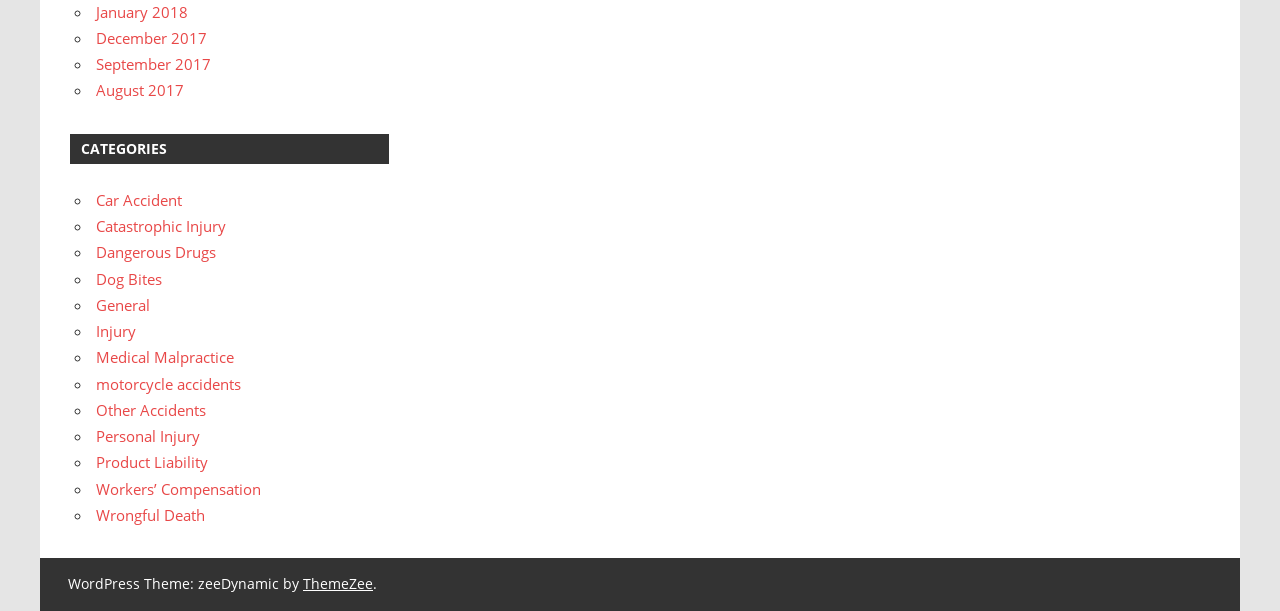Please answer the following question using a single word or phrase: 
What type of links are listed on this webpage?

Archive links